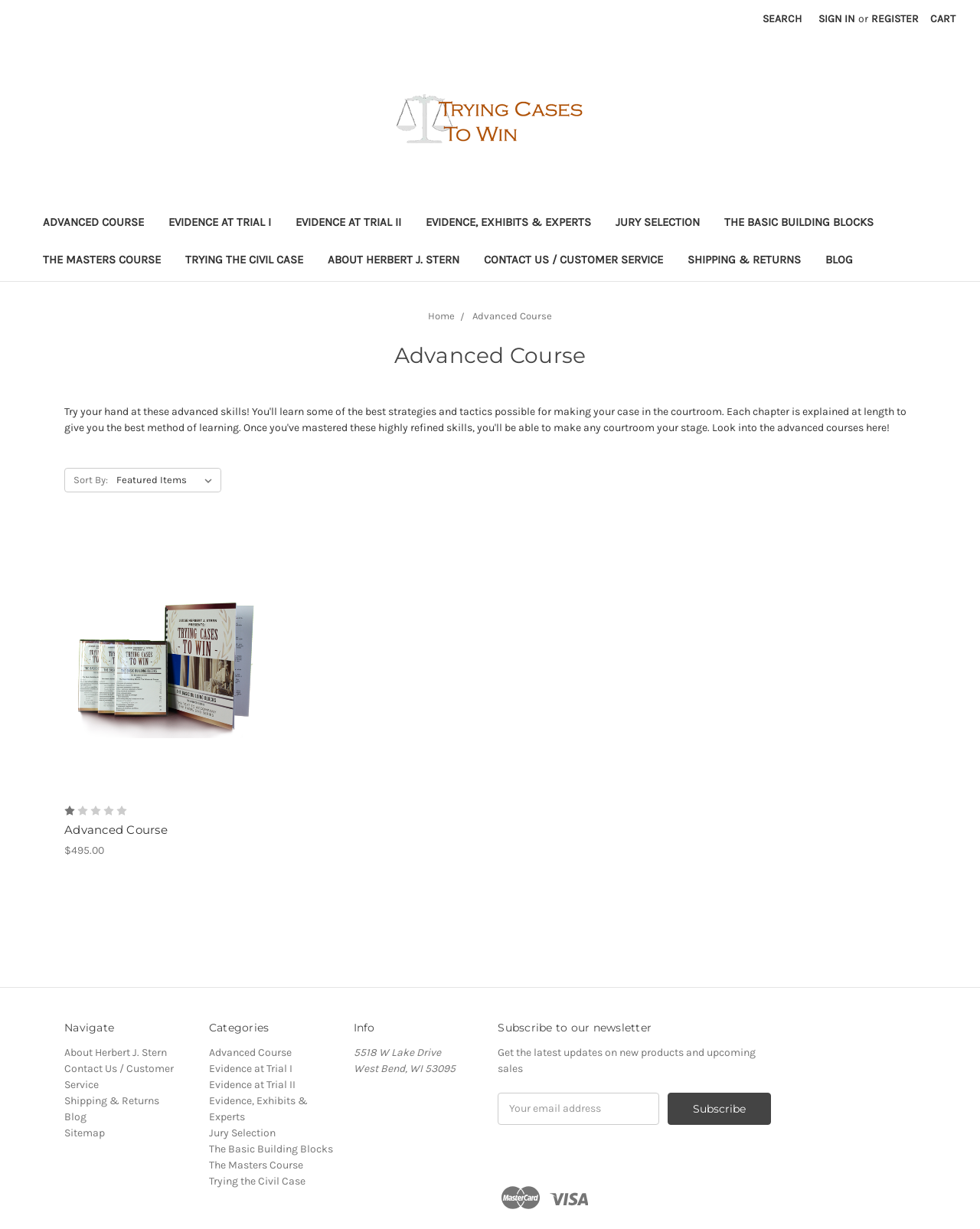Find the bounding box coordinates of the UI element according to this description: "Contact Us / Customer Service".

[0.481, 0.198, 0.689, 0.229]